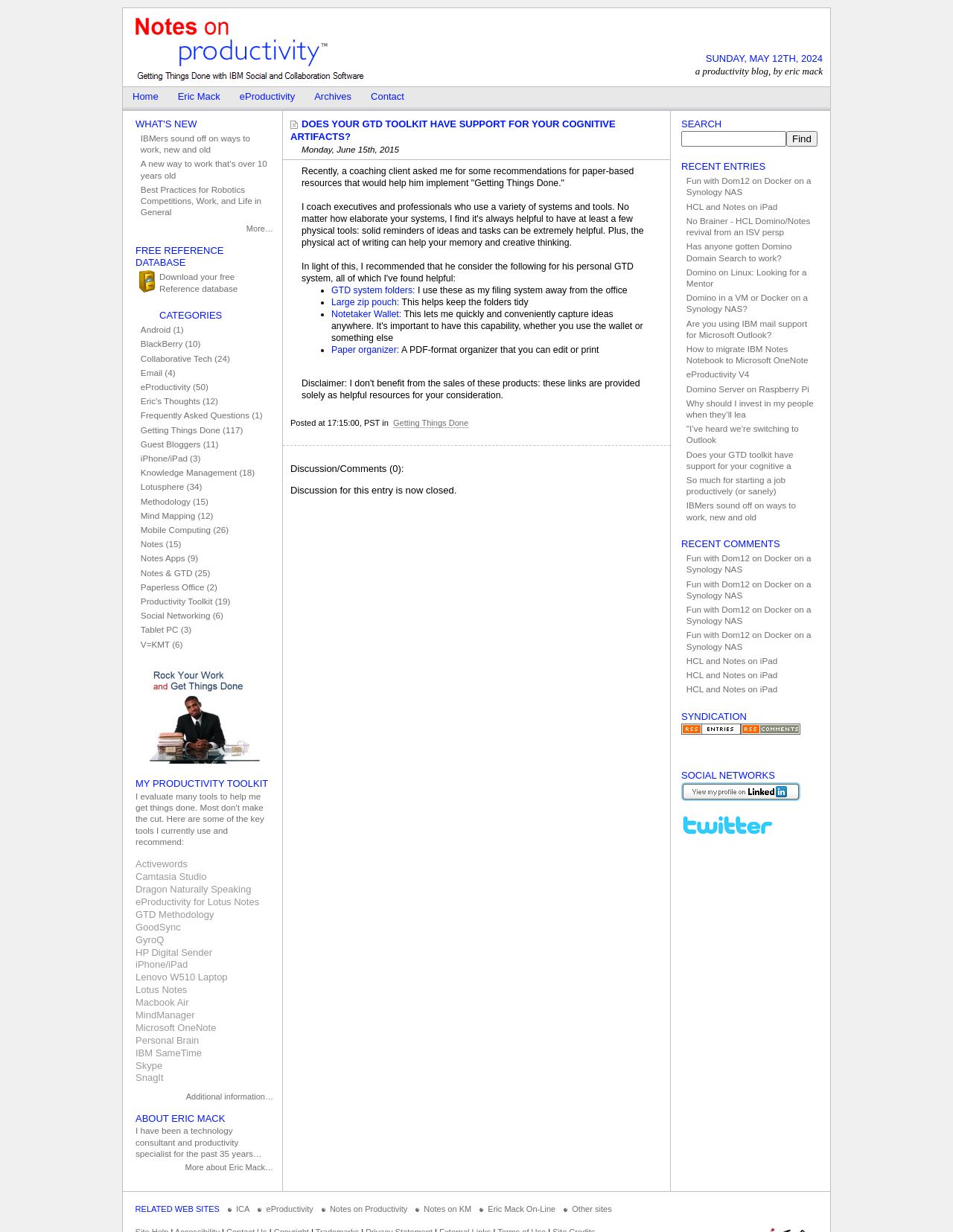Who is the author of the blog?
Carefully analyze the image and provide a thorough answer to the question.

The author of the blog can be found in the link 'Eric Mack' which is located in the top navigation bar.